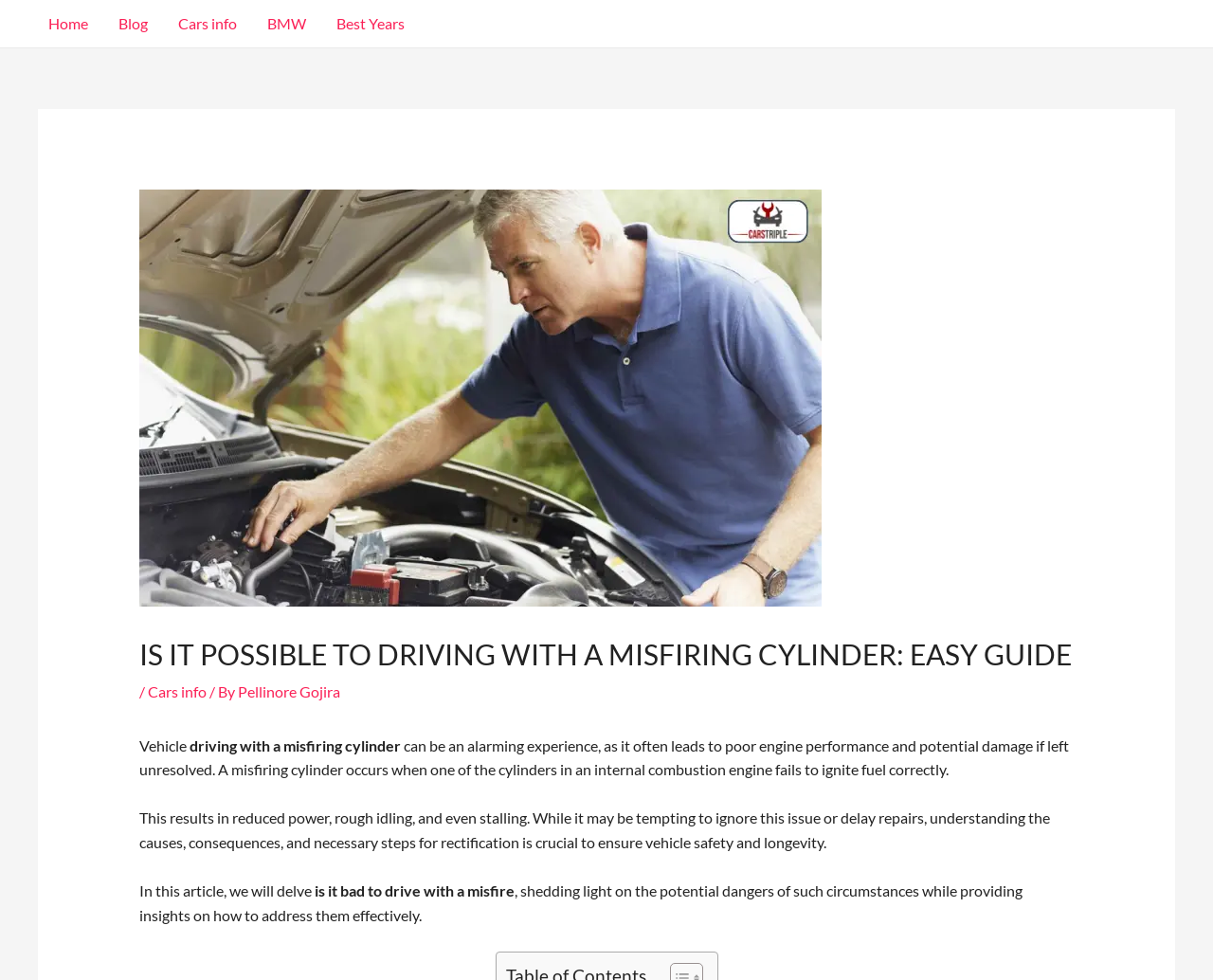Examine the image carefully and respond to the question with a detailed answer: 
What is the topic of this article?

The topic of this article can be determined by reading the heading 'IS IT POSSIBLE TO DRIVING WITH A MISFIRING CYLINDER: EASY GUIDE' and the introductory paragraph that explains the consequences of driving with a misfiring cylinder.